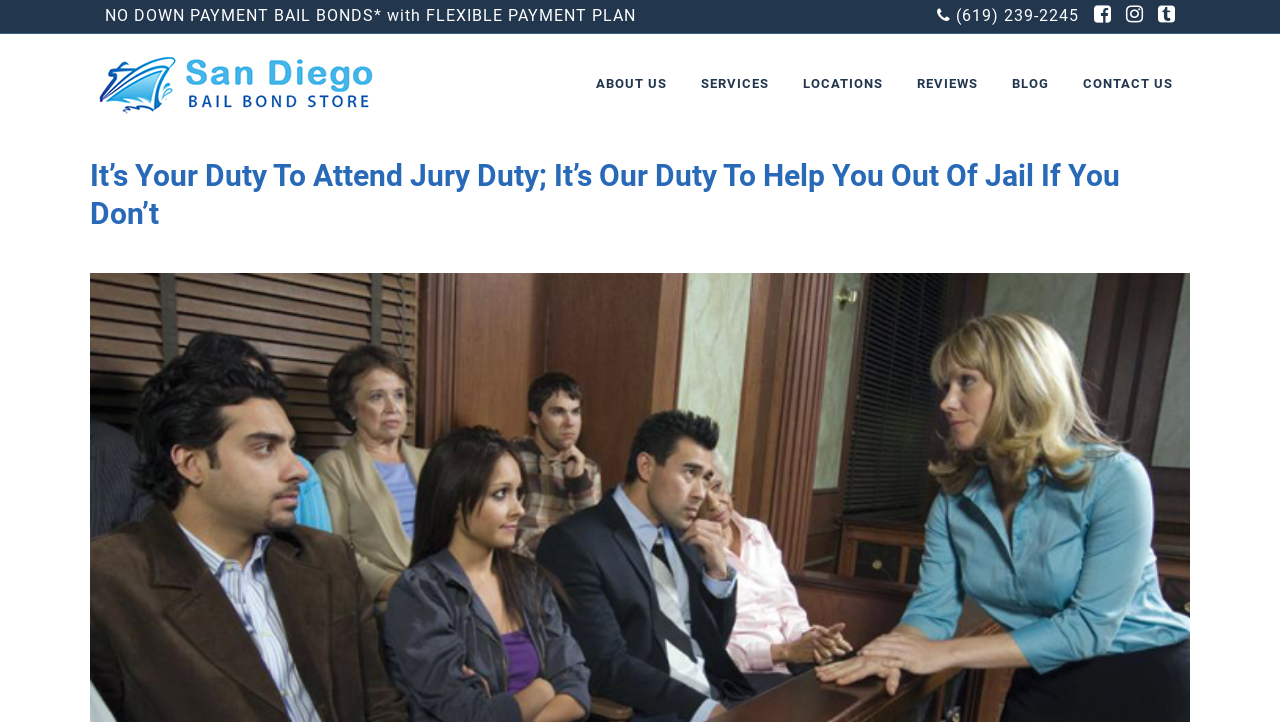Please provide a one-word or phrase answer to the question: 
How many navigation links are there?

6